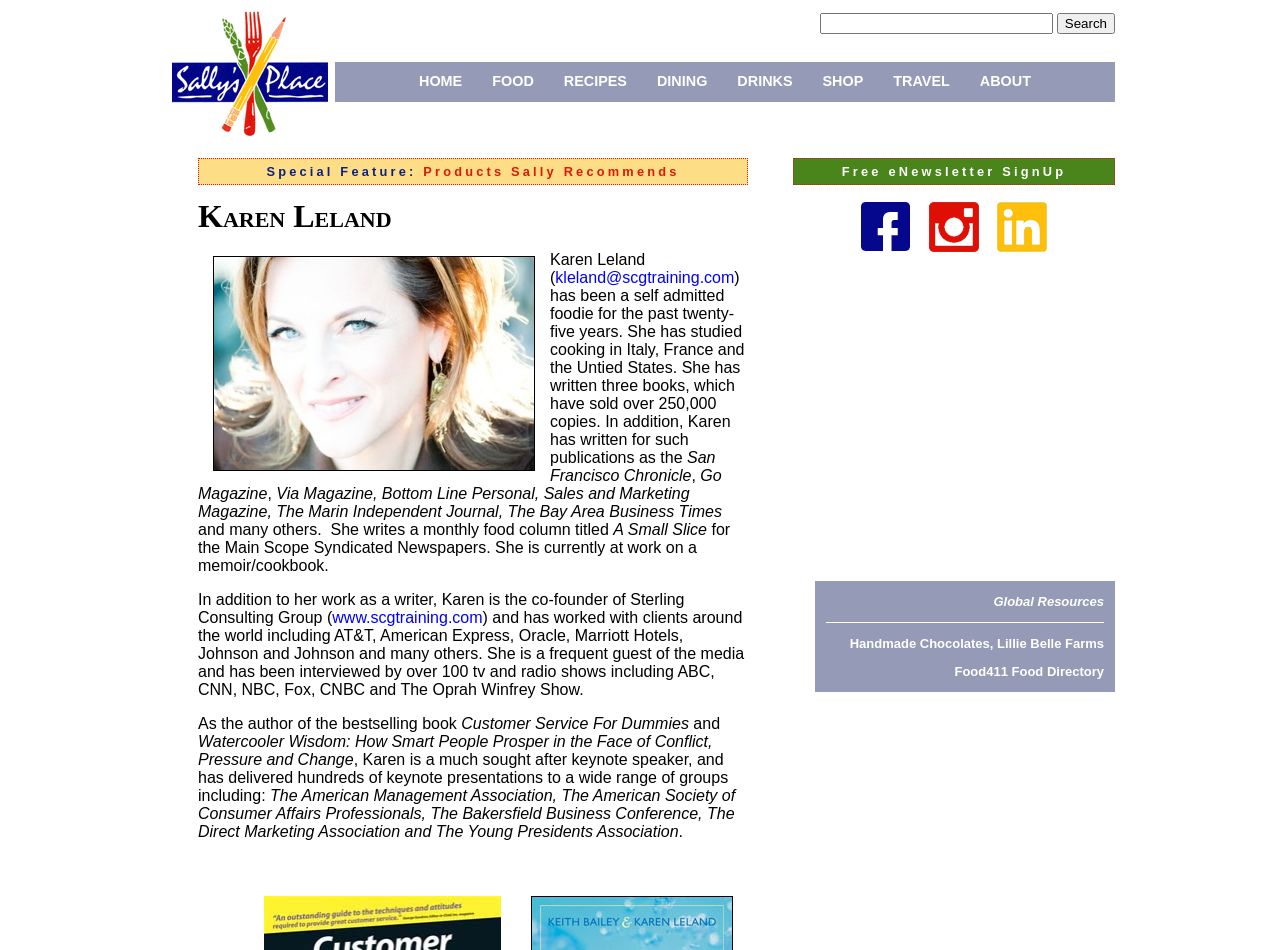What is the name of the company co-founded by Karen Leland?
Carefully analyze the image and provide a thorough answer to the question.

The webpage mentions that Karen Leland is the co-founder of Sterling Consulting Group, which is a company that has worked with clients around the world.